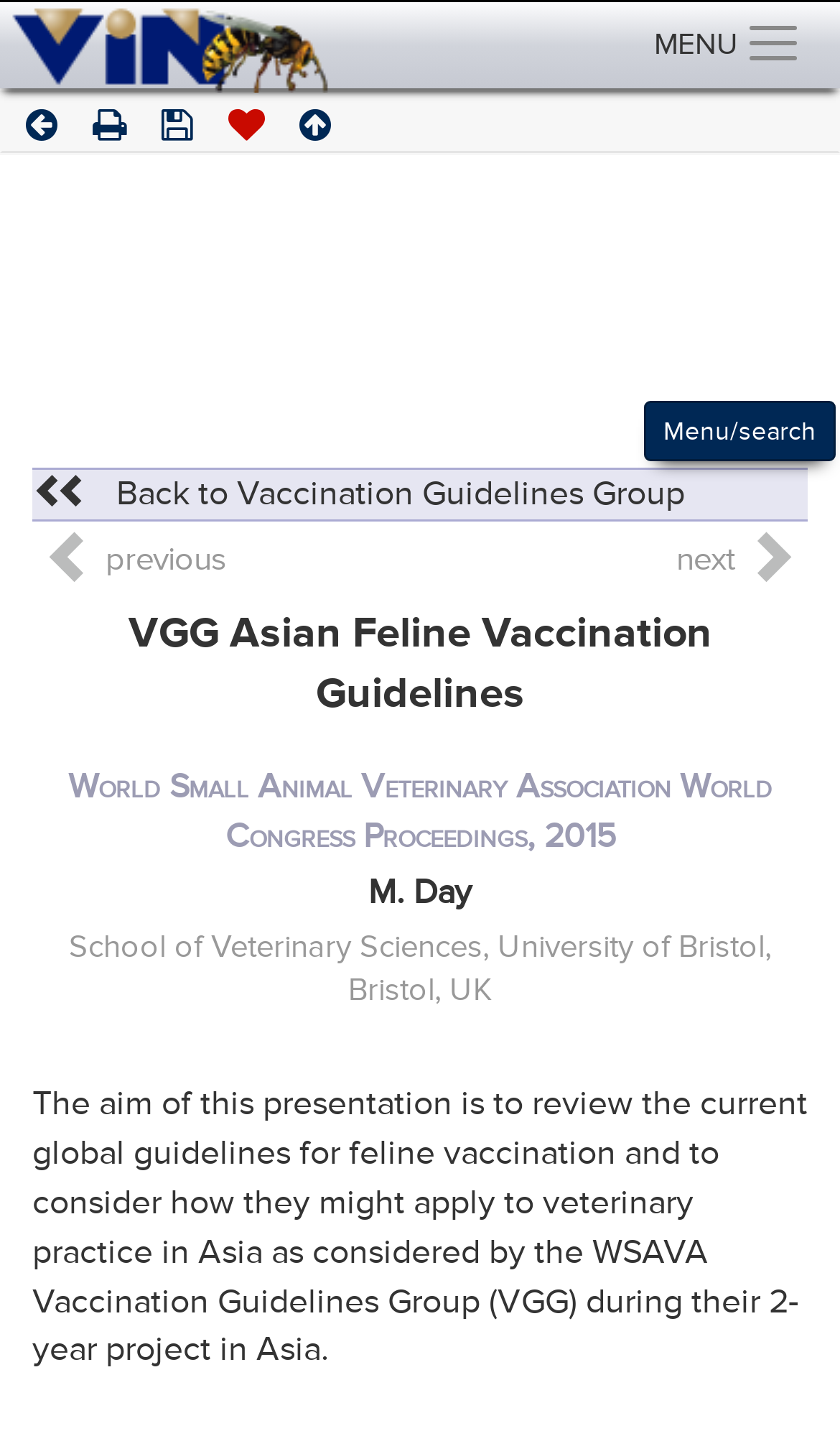Based on the image, provide a detailed and complete answer to the question: 
What is the name of the congress mentioned?

The name of the congress is mentioned in the link text 'WSAVA 2015 Congress'.